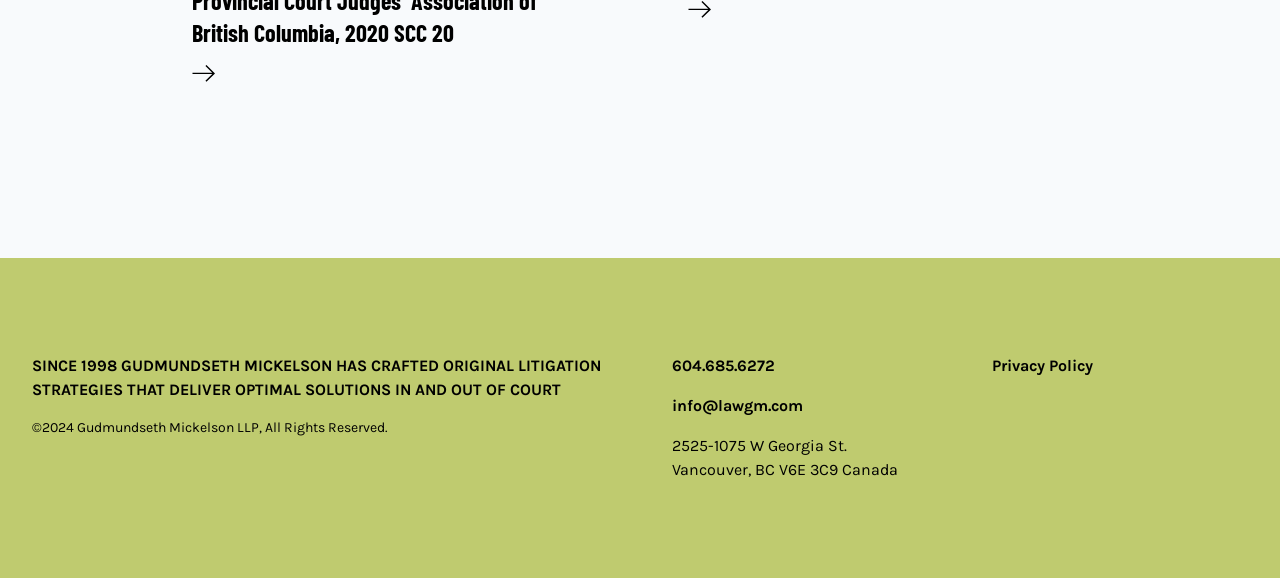Given the element description "Privacy Policy", identify the bounding box of the corresponding UI element.

[0.775, 0.616, 0.854, 0.649]